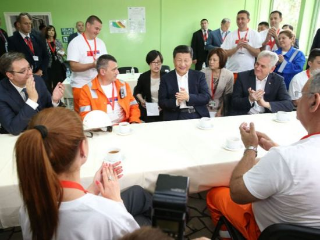What is the color of the background wall?
Based on the image, answer the question with as much detail as possible.

The background of the image features a bright green wall, which creates an inviting atmosphere that encourages open communication and collaboration among the attendees.